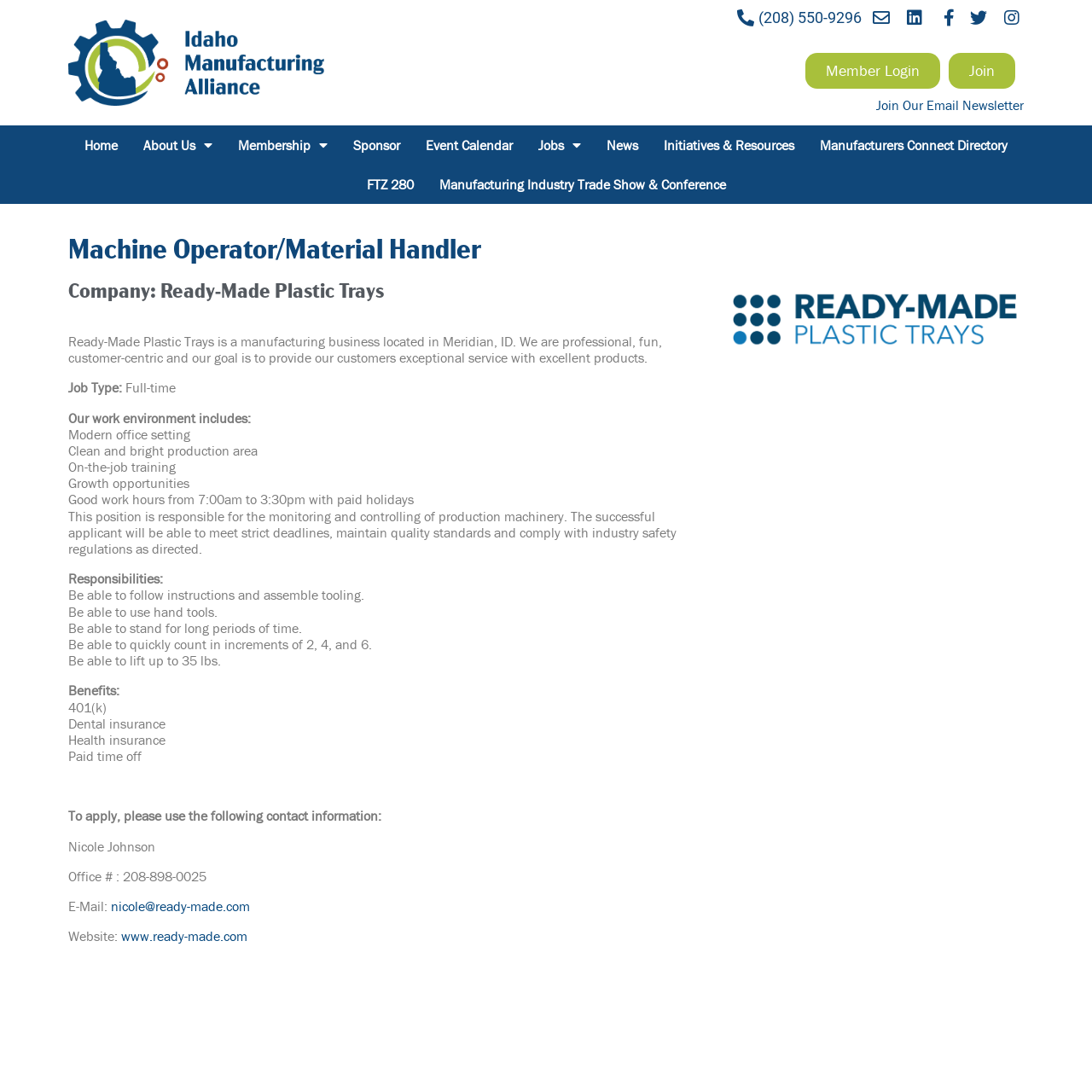Analyze the image and provide a detailed answer to the question: What is the company name of the job posting?

I found the company name by looking at the heading 'Company: Ready-Made Plastic Trays' which is located at the top of the job posting section.